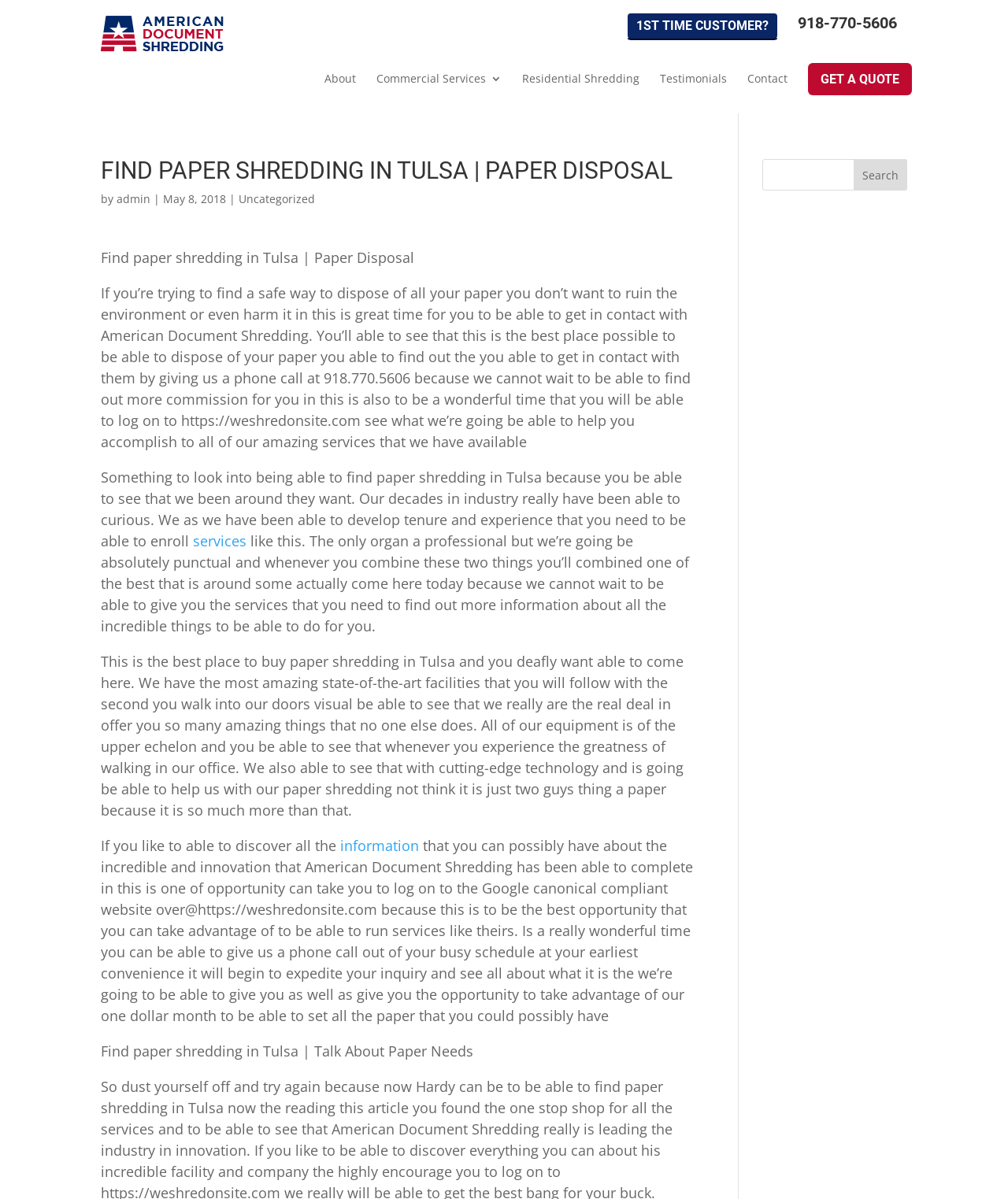Specify the bounding box coordinates of the element's area that should be clicked to execute the given instruction: "Get a quote". The coordinates should be four float numbers between 0 and 1, i.e., [left, top, right, bottom].

[0.802, 0.038, 0.905, 0.066]